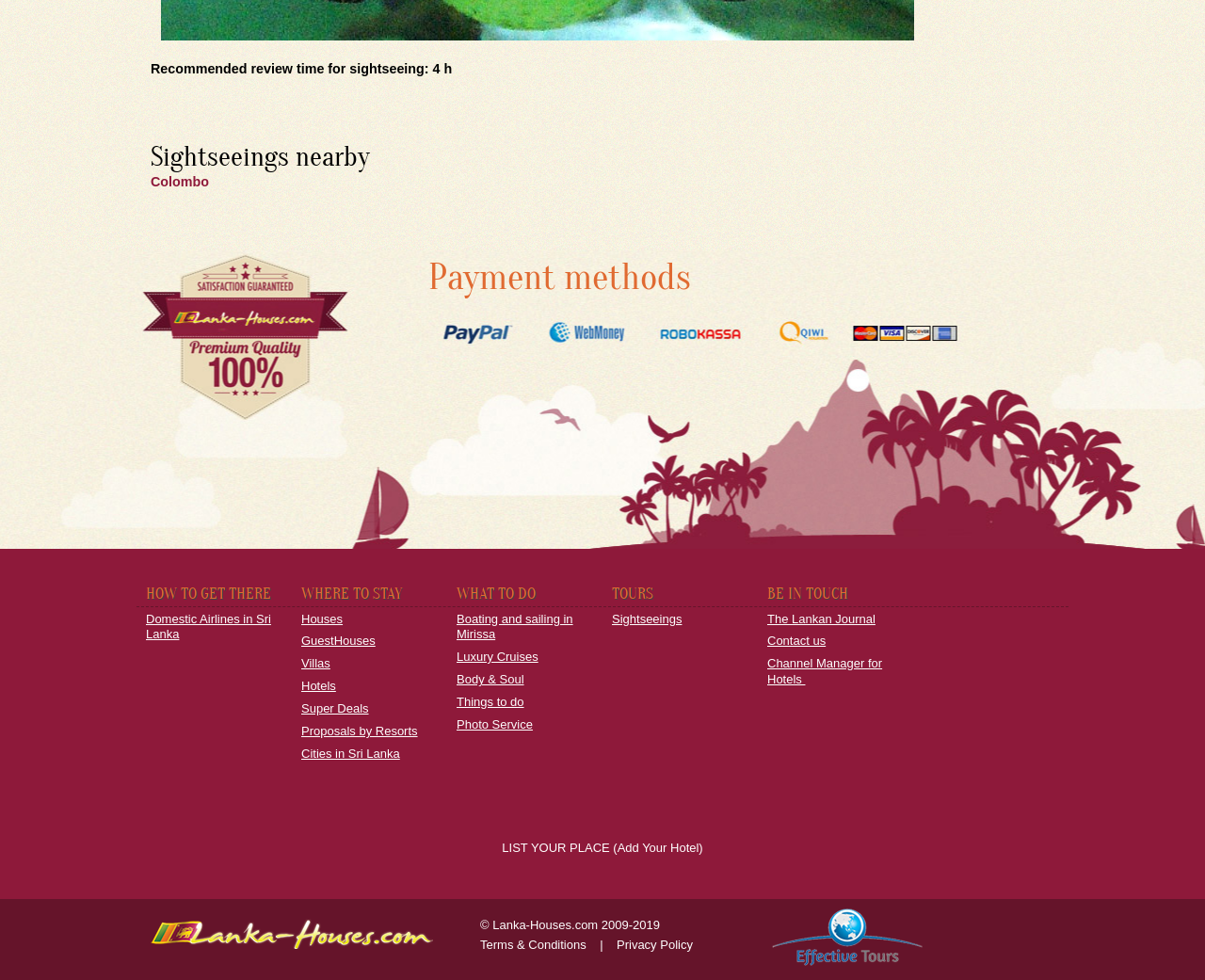Respond to the following query with just one word or a short phrase: 
What is the topic of the link 'Boating and sailing in Mirissa'?

Things to do